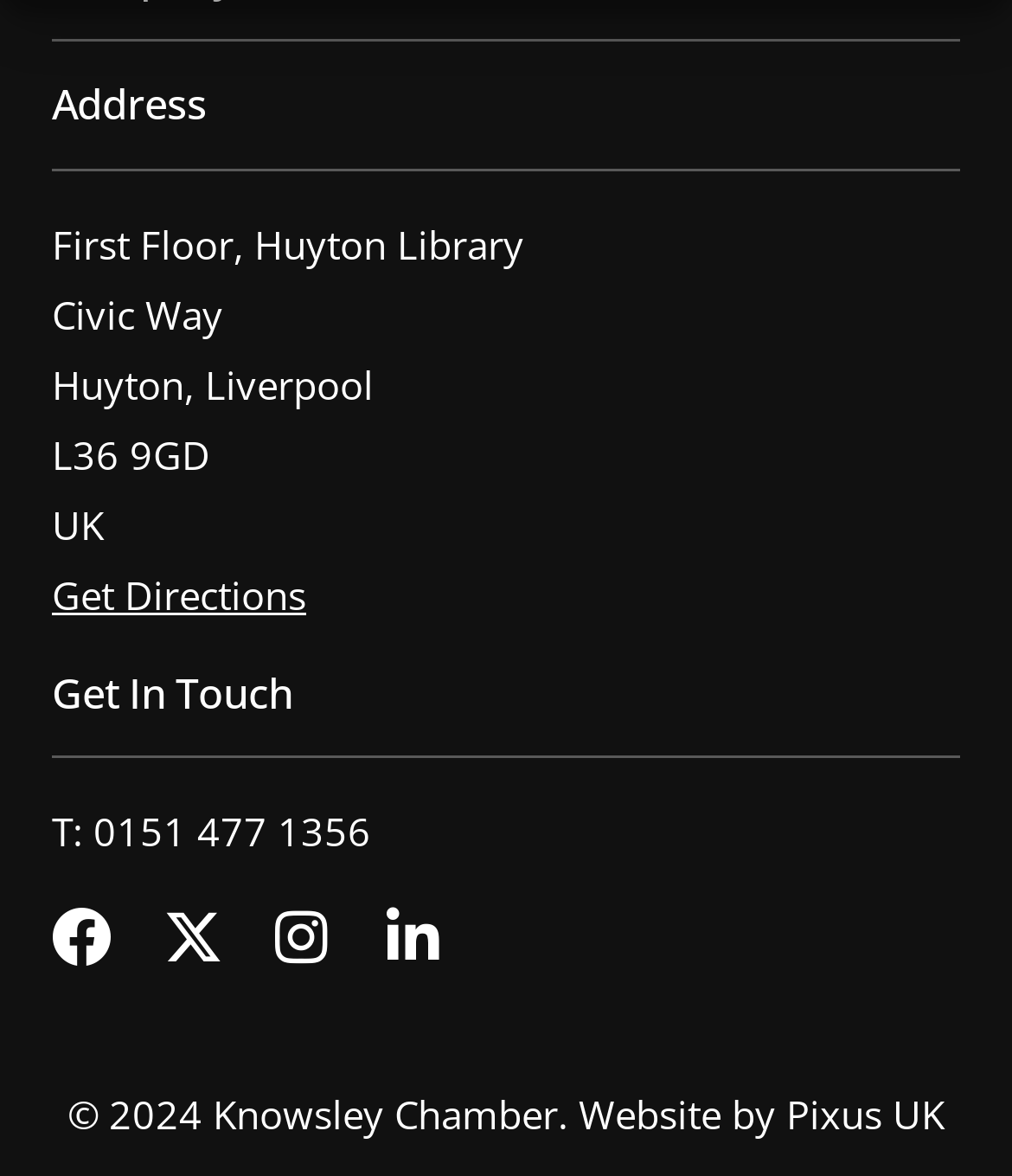What is the postcode of the library?
From the image, respond using a single word or phrase.

L36 9GD